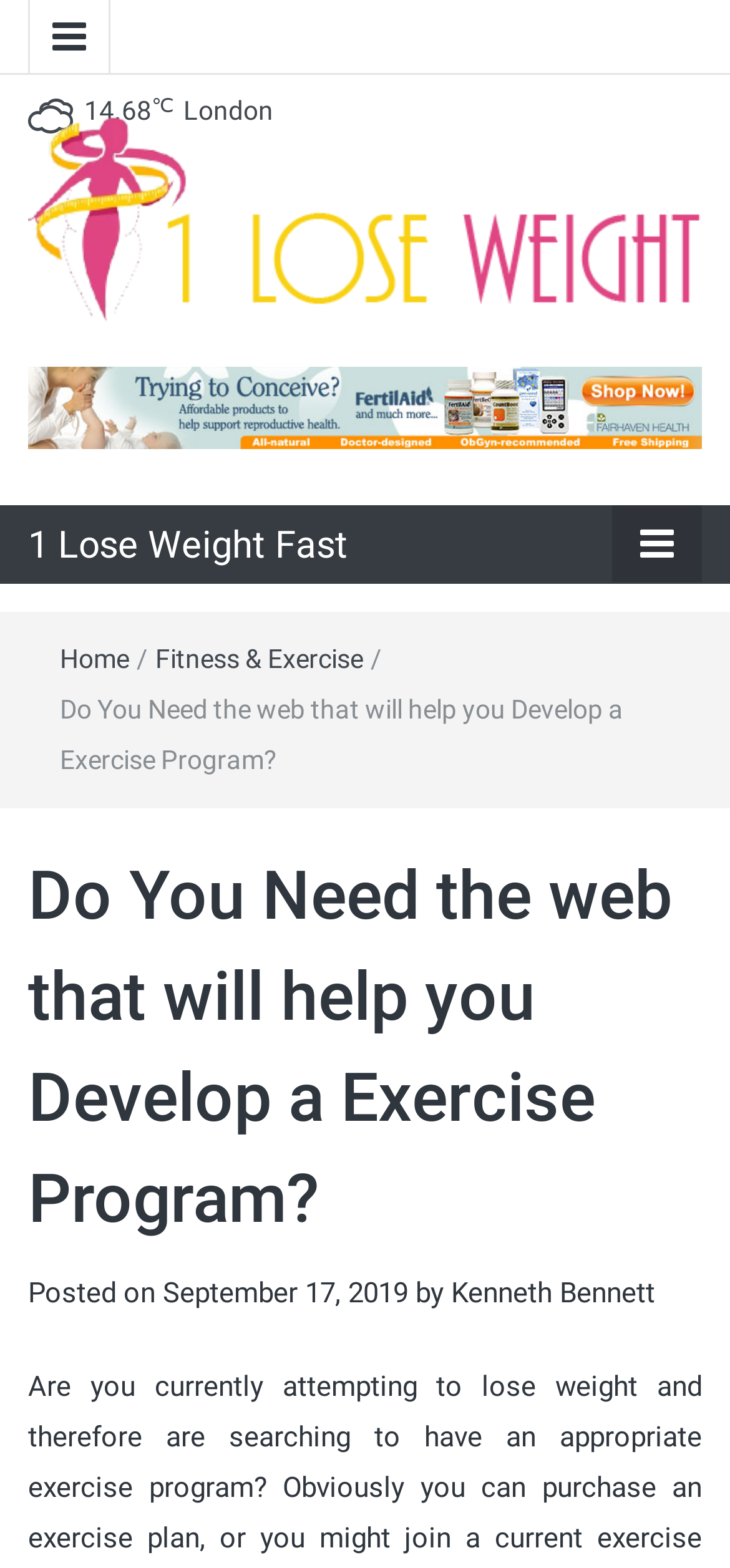Kindly provide the bounding box coordinates of the section you need to click on to fulfill the given instruction: "view fitness and exercise page".

[0.213, 0.411, 0.497, 0.43]